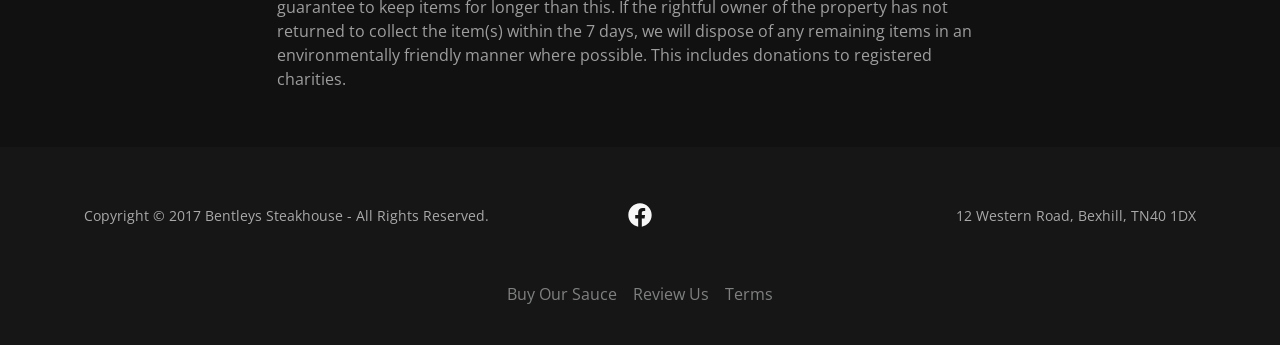How many links are present at the bottom of the page?
Observe the image and answer the question with a one-word or short phrase response.

4